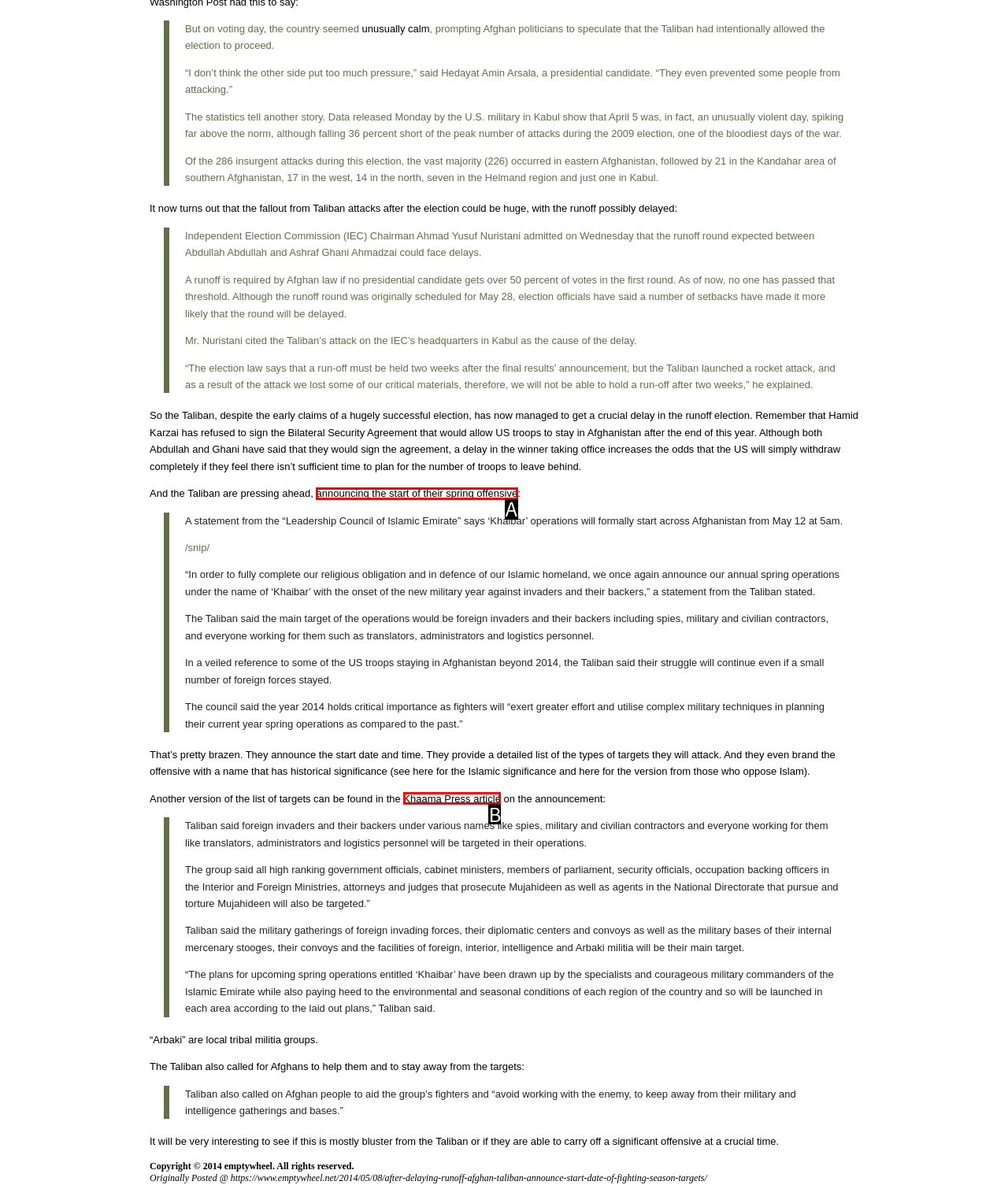Which UI element corresponds to this description: Khaama Press article
Reply with the letter of the correct option.

B